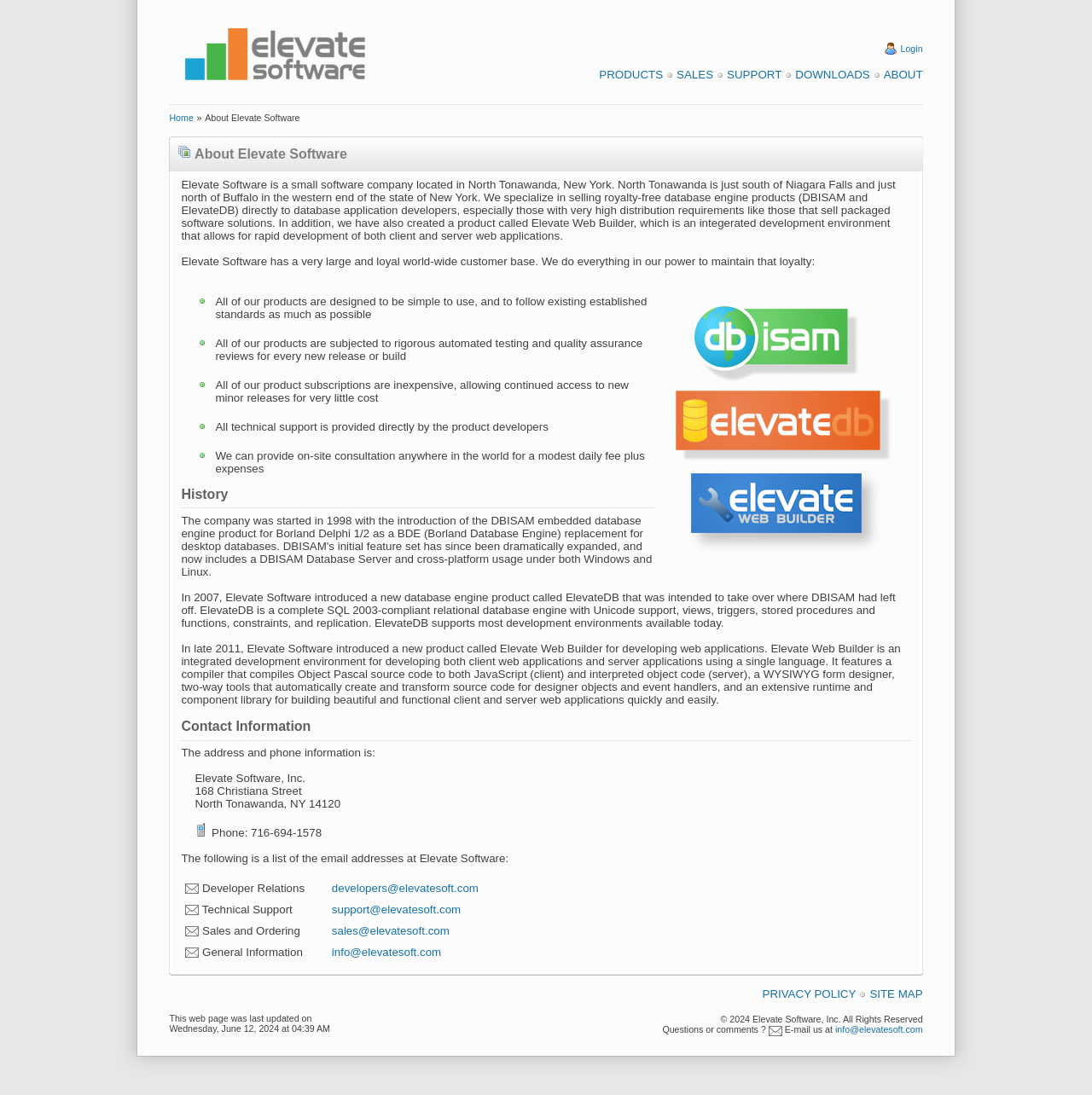Please find the bounding box coordinates (top-left x, top-left y, bottom-right x, bottom-right y) in the screenshot for the UI element described as follows: Products

[0.549, 0.062, 0.607, 0.074]